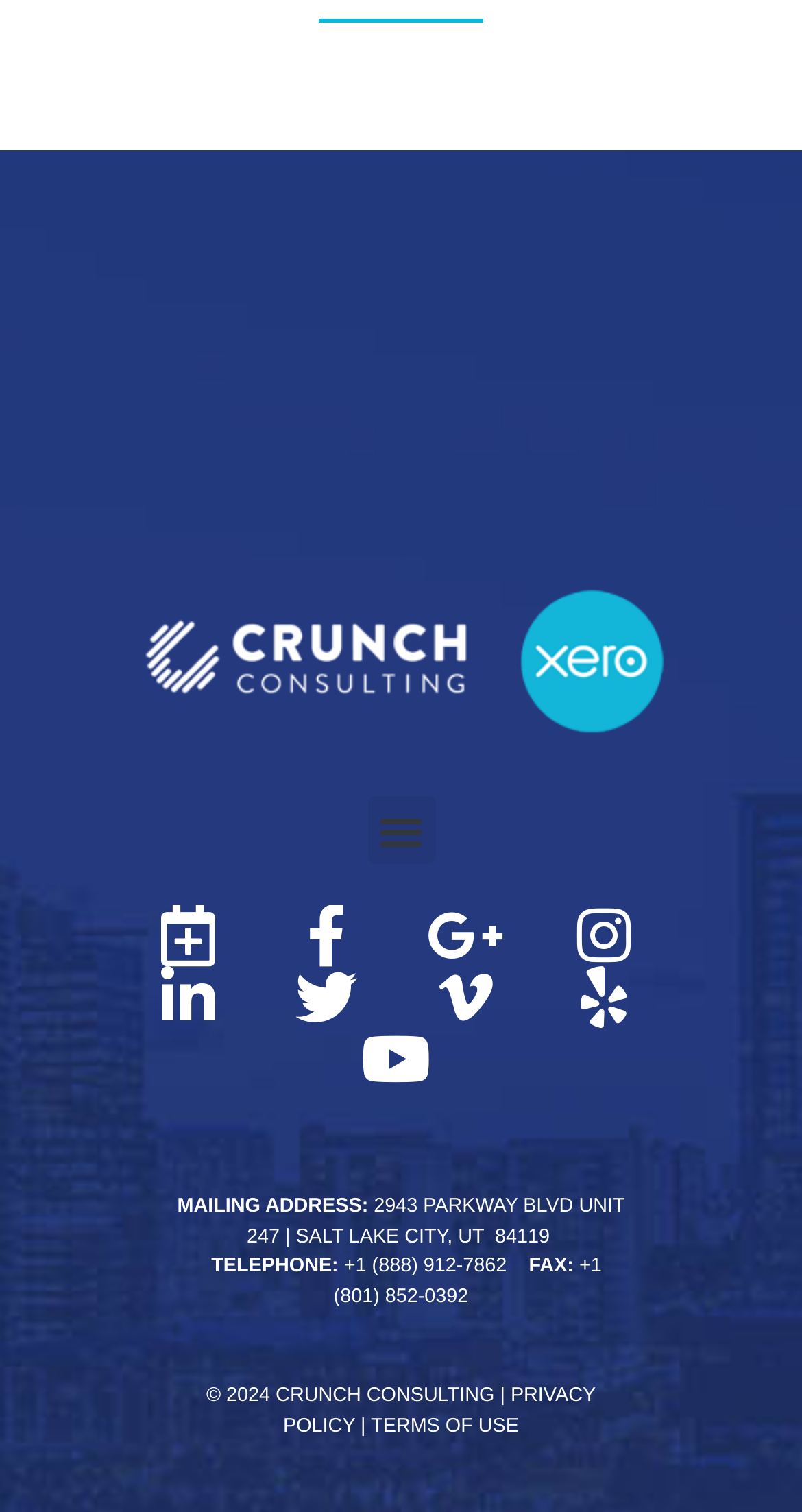Extract the bounding box coordinates of the UI element described: "PRIVACY POLICY". Provide the coordinates in the format [left, top, right, bottom] with values ranging from 0 to 1.

[0.353, 0.916, 0.743, 0.951]